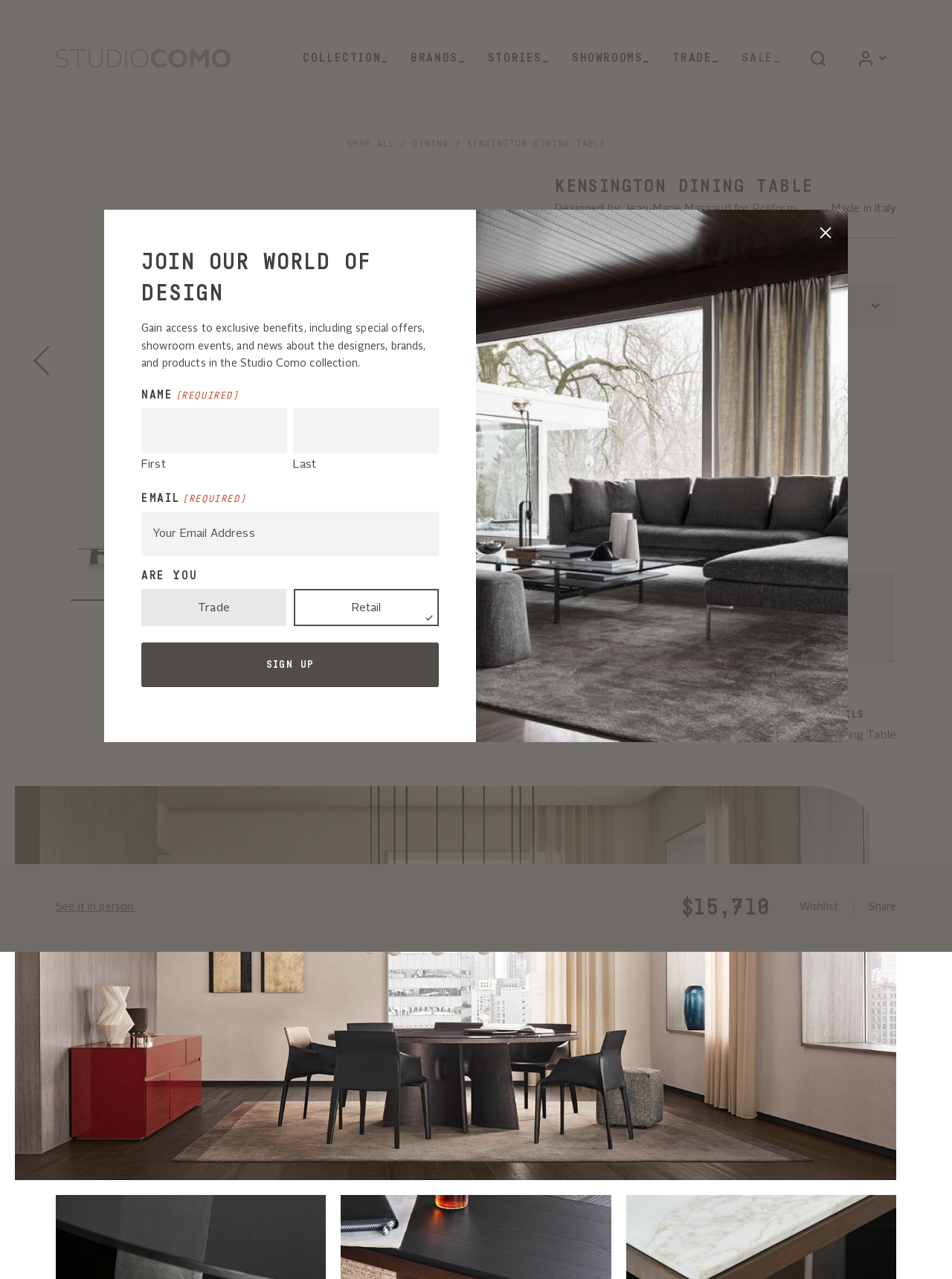Can you specify the bounding box coordinates of the area that needs to be clicked to fulfill the following instruction: "Click on the 'COLLECTION' button"?

[0.303, 0.029, 0.416, 0.062]